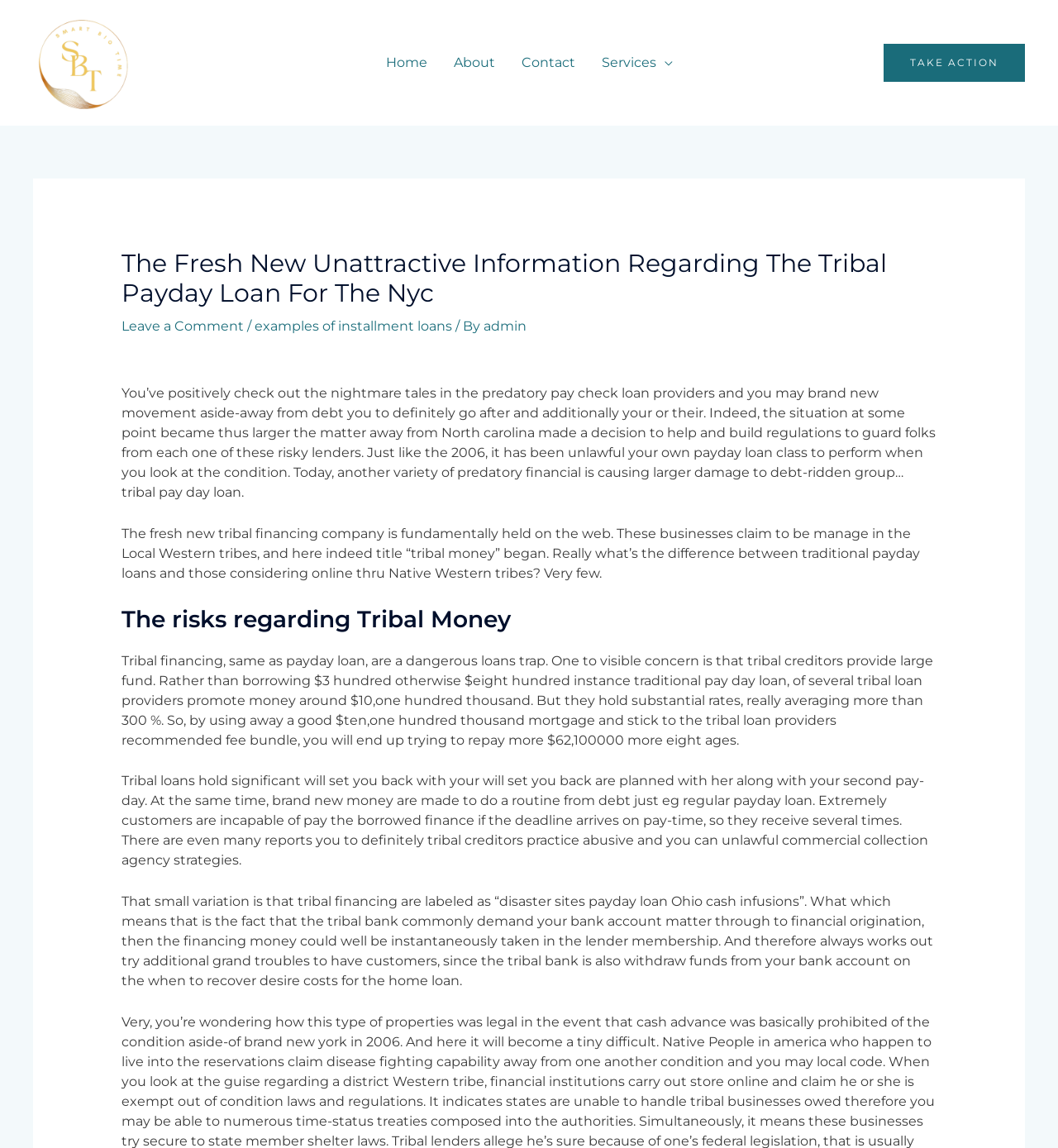Based on the element description examples of installment loans, identify the bounding box coordinates for the UI element. The coordinates should be in the format (top-left x, top-left y, bottom-right x, bottom-right y) and within the 0 to 1 range.

[0.24, 0.277, 0.427, 0.291]